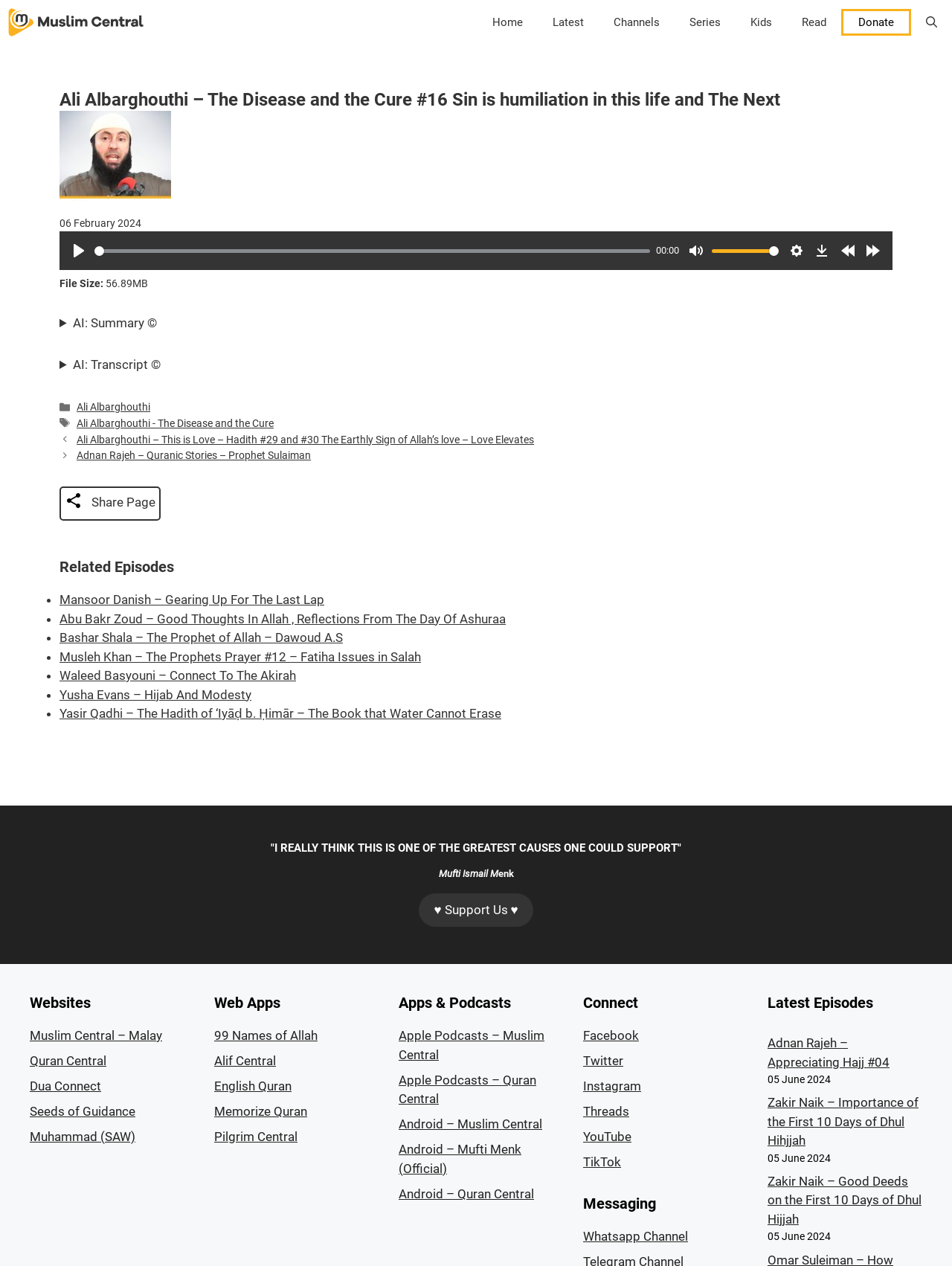What is the speaker's name in the audio lecture?
Based on the image content, provide your answer in one word or a short phrase.

Ali Albarghouthi